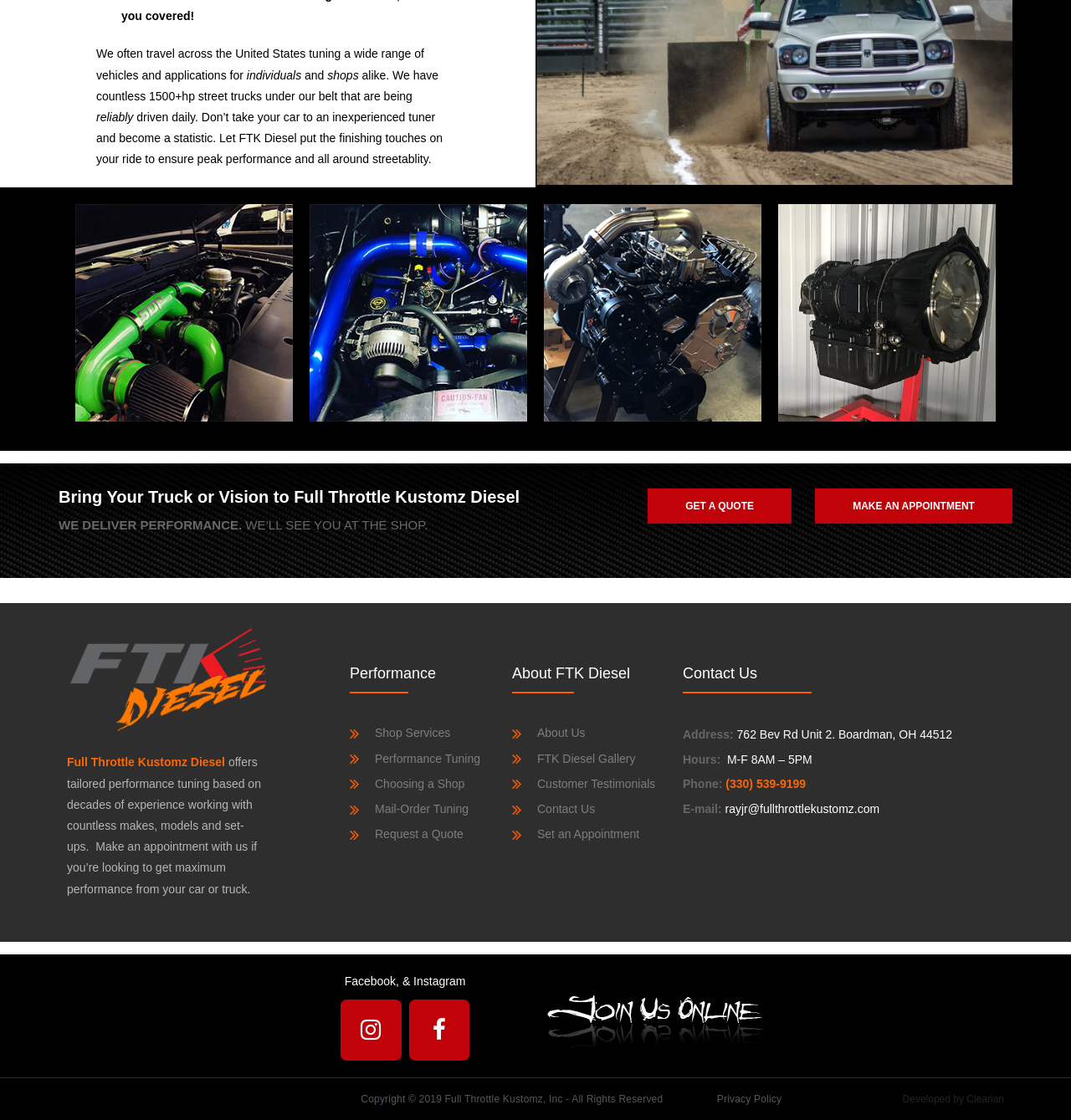With reference to the screenshot, provide a detailed response to the question below:
What services does the company offer?

I found the services offered by the company by looking at the links under the 'Performance' heading, which include 'Shop Services', 'Performance Tuning', 'Choosing a Shop', 'Mail-Order Tuning', and 'Request a Quote'.